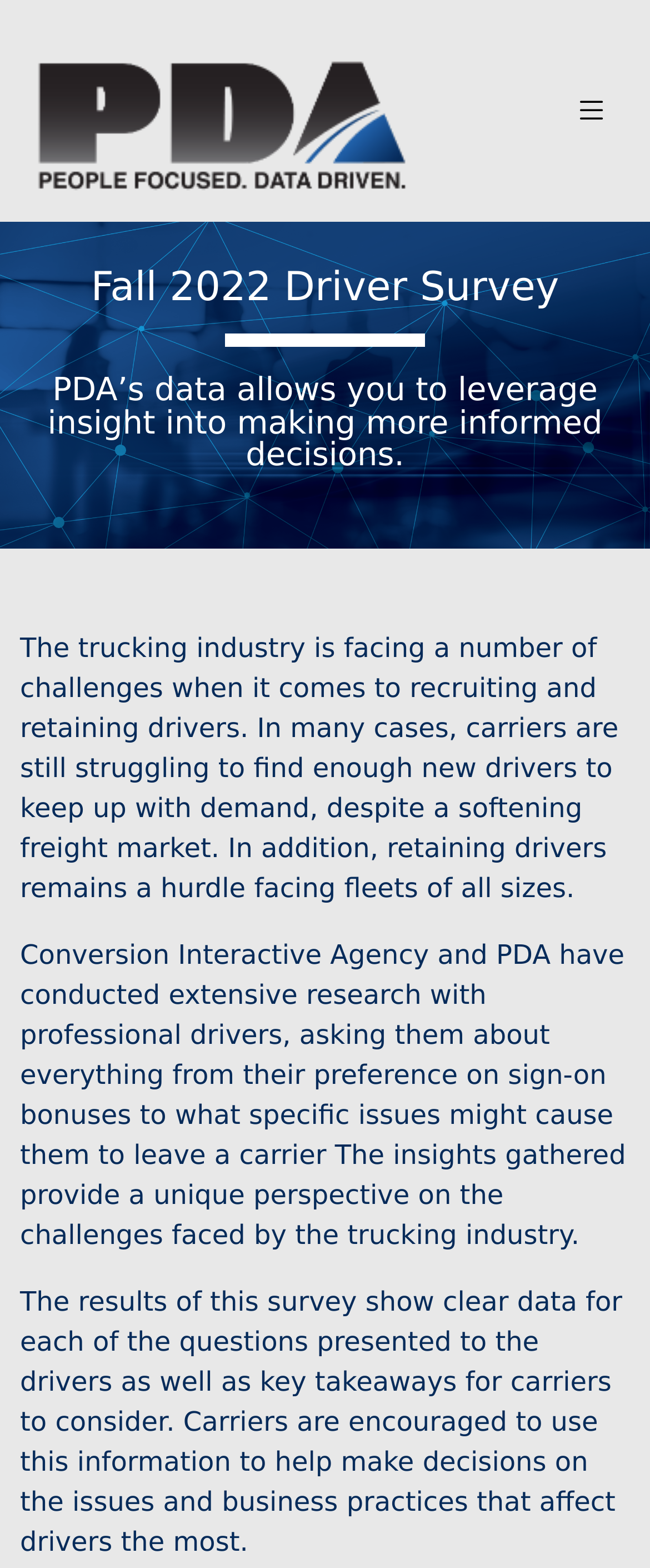Refer to the image and provide an in-depth answer to the question:
What is the purpose of the survey mentioned?

The survey mentioned on the webpage aims to provide insights for carriers to make informed decisions, as stated in the text, 'The results of this survey show clear data for each of the questions presented to the drivers as well as key takeaways for carriers to consider.'